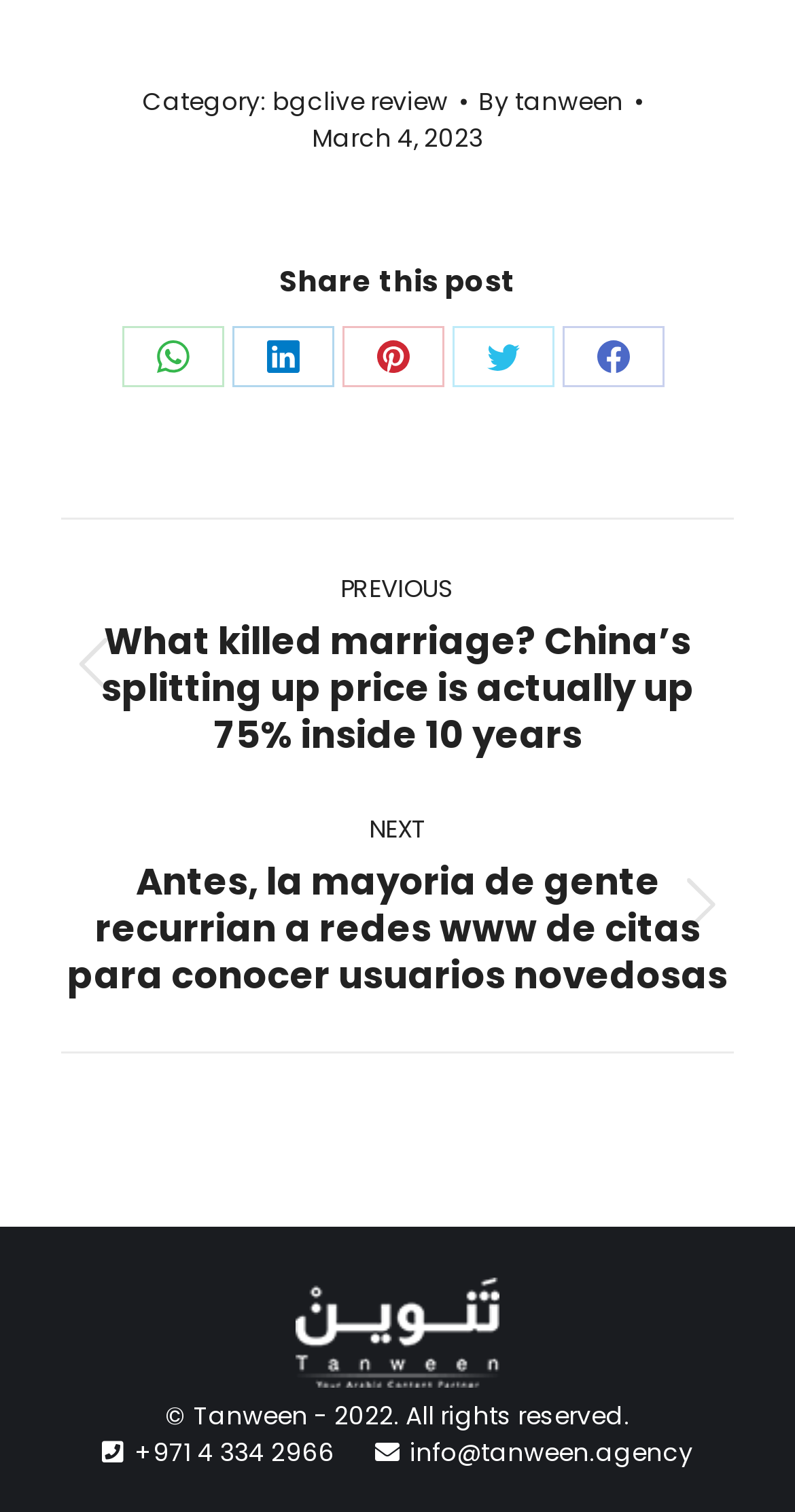Determine the bounding box coordinates for the HTML element mentioned in the following description: "March 4, 2023". The coordinates should be a list of four floats ranging from 0 to 1, represented as [left, top, right, bottom].

[0.392, 0.08, 0.608, 0.104]